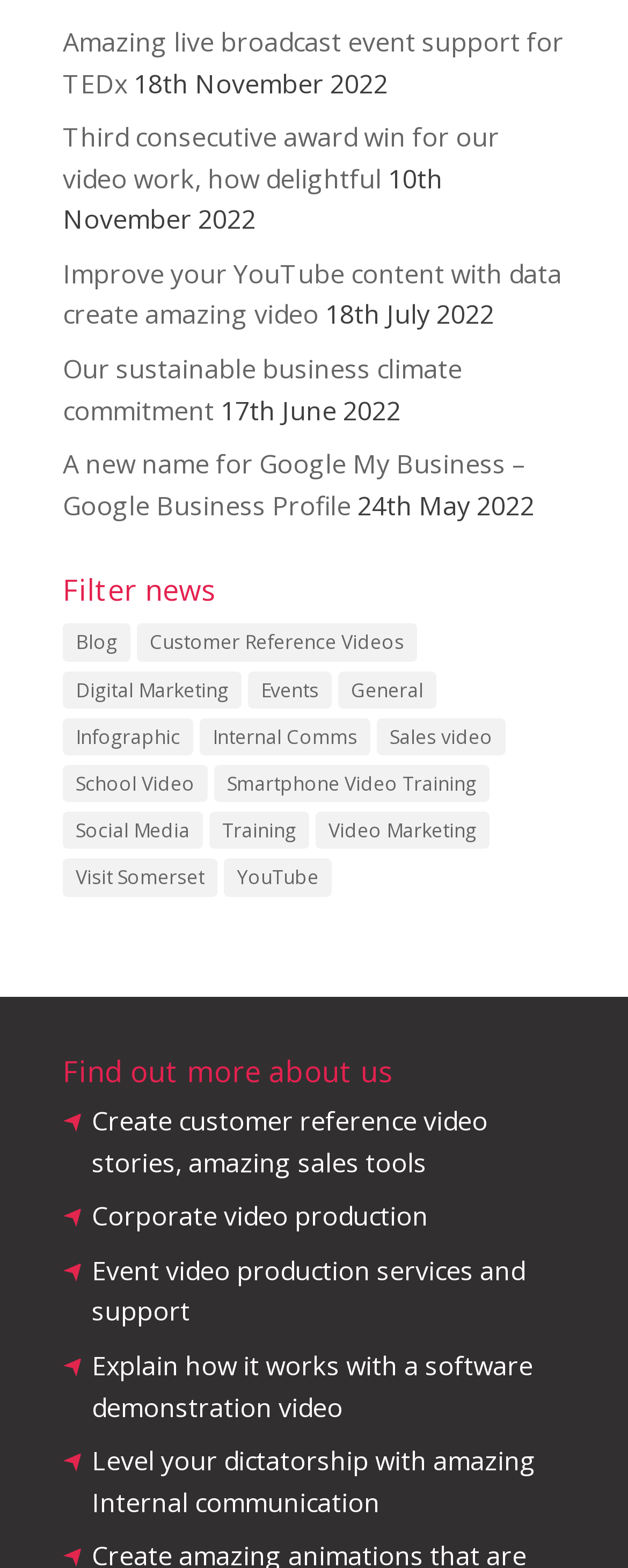Determine the bounding box coordinates of the clickable region to carry out the instruction: "Explore event video production services and support".

[0.146, 0.799, 0.836, 0.848]